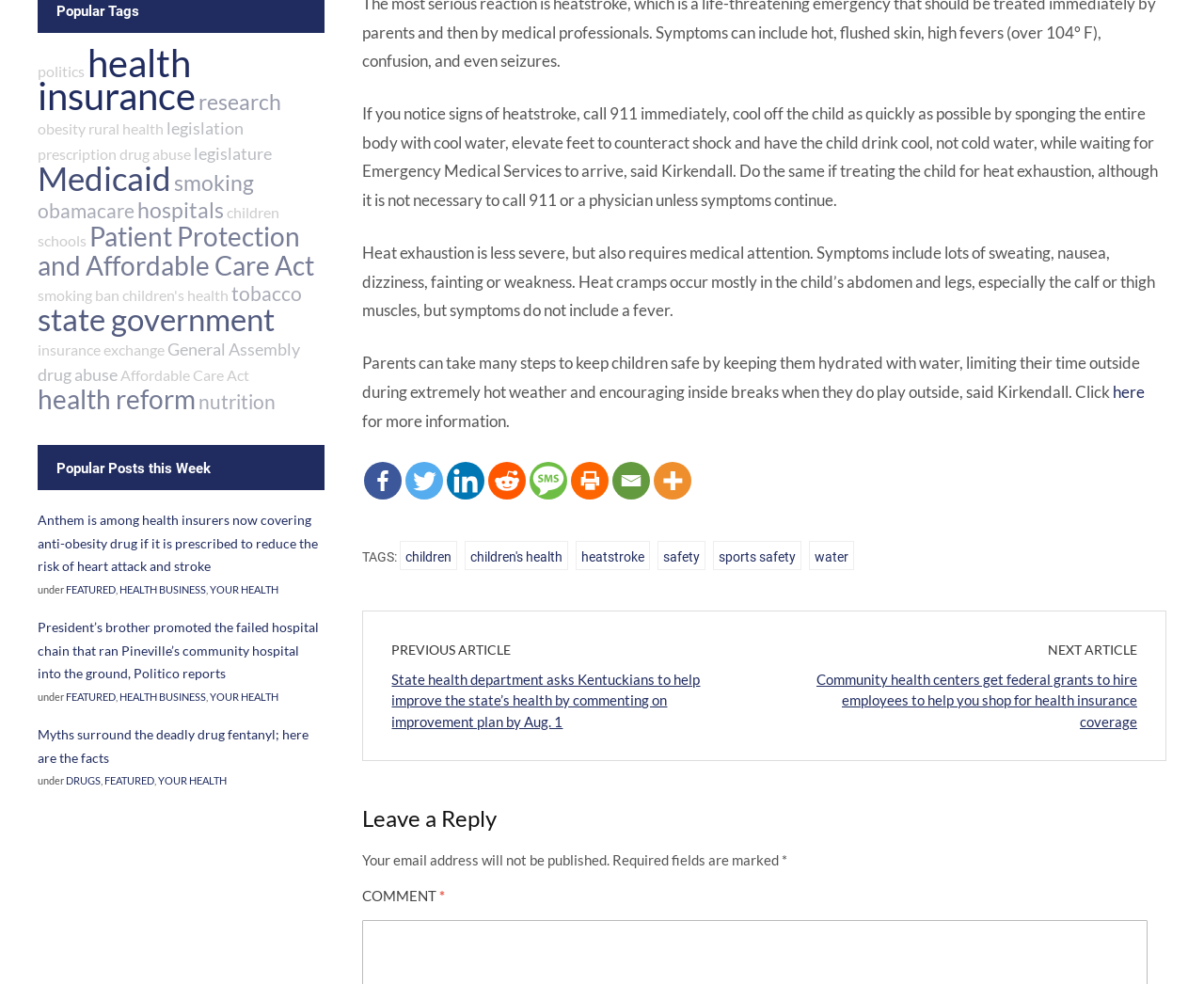Calculate the bounding box coordinates of the UI element given the description: "Affordable Care Act".

[0.1, 0.372, 0.207, 0.39]